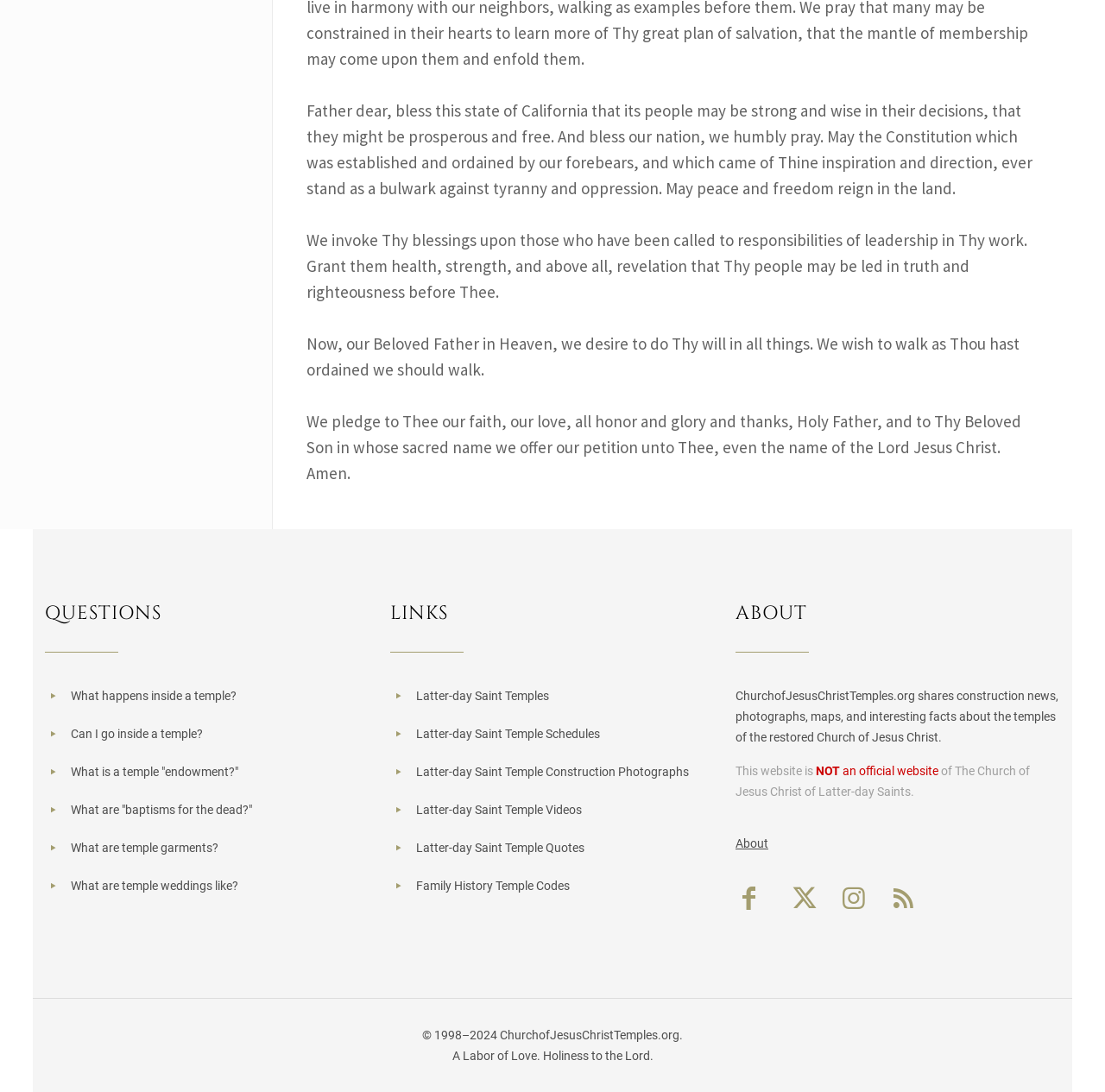Using a single word or phrase, answer the following question: 
What is the name of the church associated with this website?

The Church of Jesus Christ of Latter-day Saints